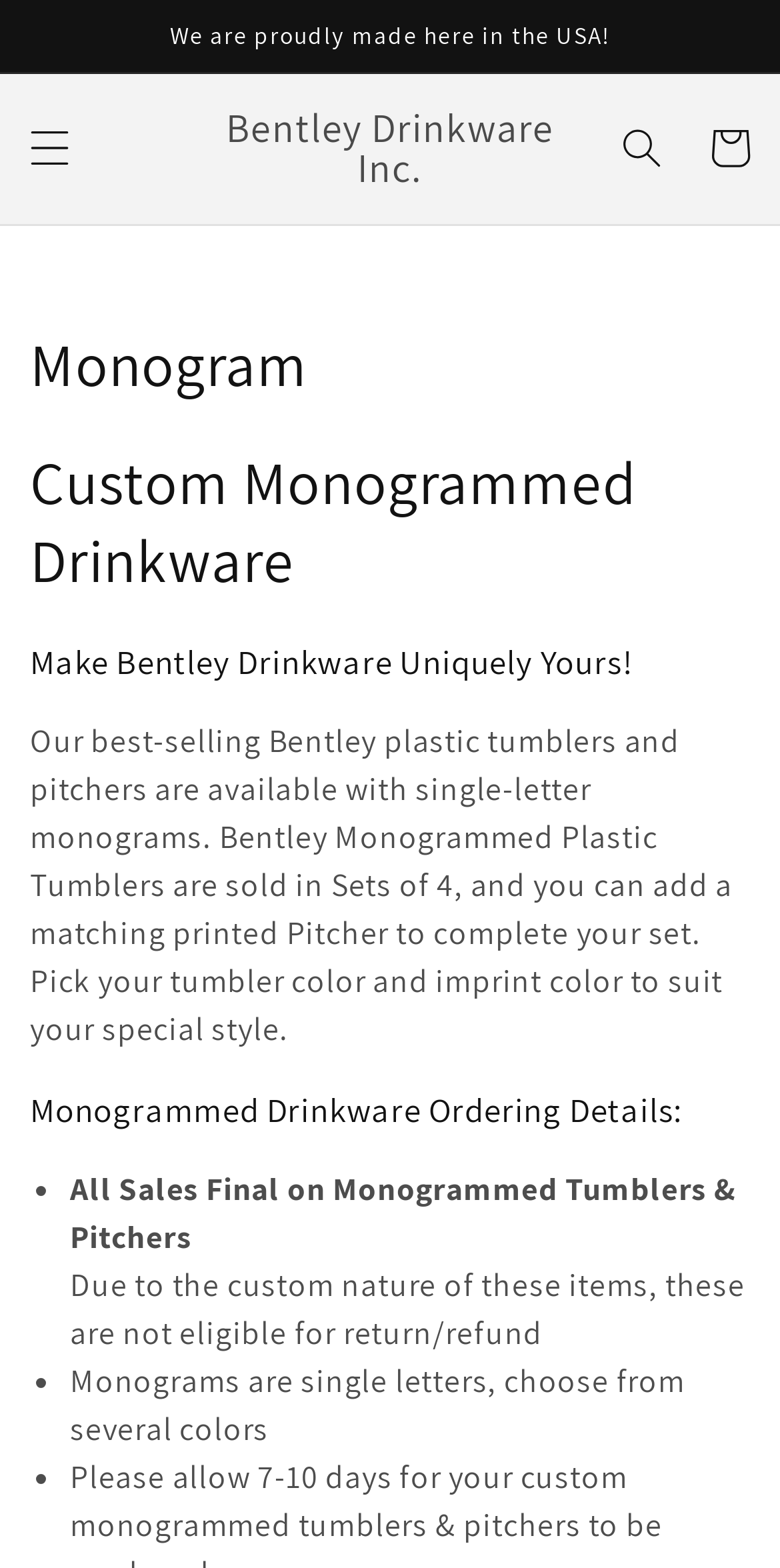Bounding box coordinates must be specified in the format (top-left x, top-left y, bottom-right x, bottom-right y). All values should be floating point numbers between 0 and 1. What are the bounding box coordinates of the UI element described as: aria-label="Menu"

[0.008, 0.066, 0.121, 0.123]